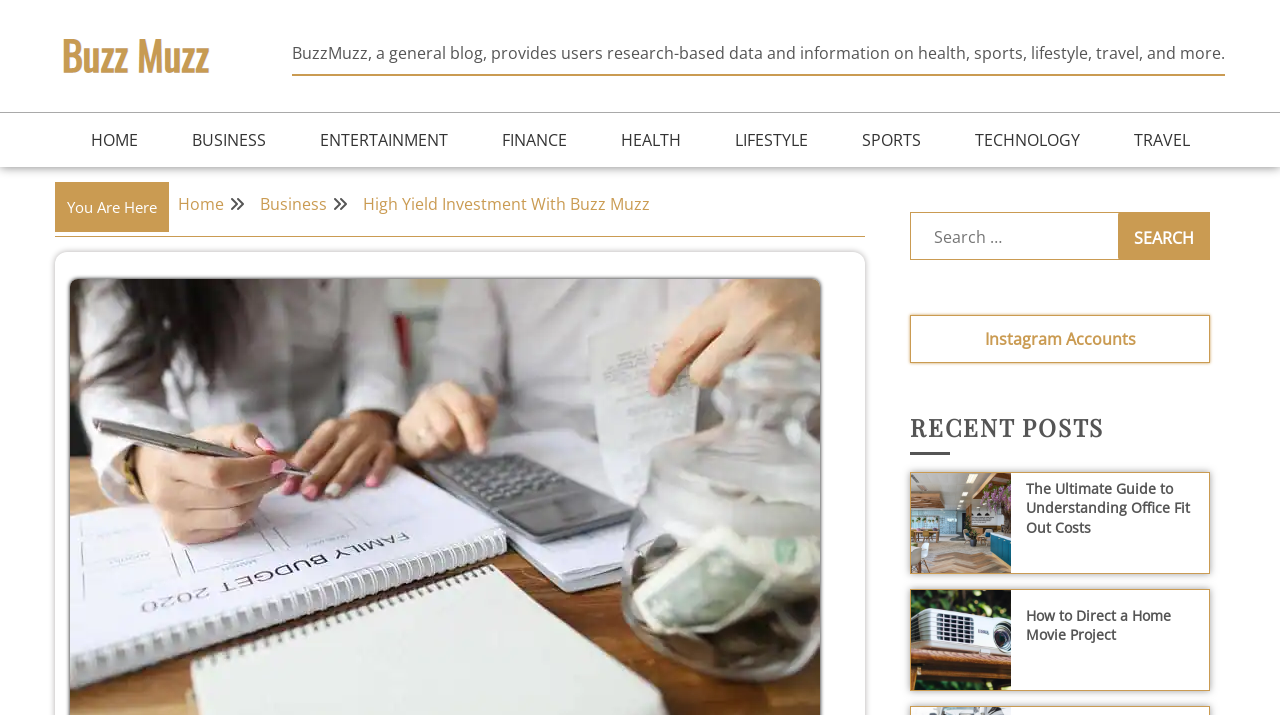Identify the bounding box coordinates of the element to click to follow this instruction: 'Visit the Instagram Accounts page'. Ensure the coordinates are four float values between 0 and 1, provided as [left, top, right, bottom].

[0.769, 0.459, 0.887, 0.49]